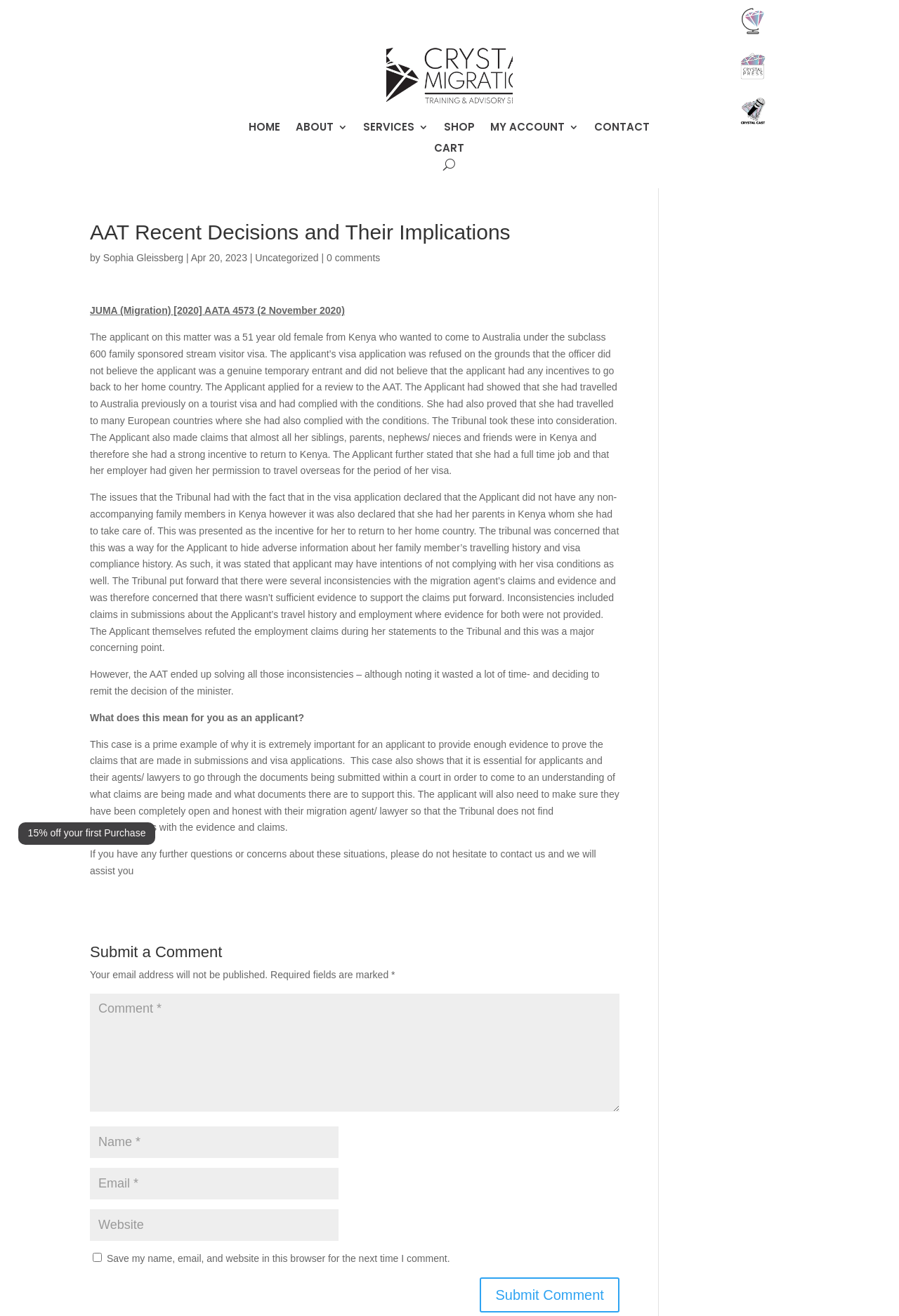Using the element description About the IPC, predict the bounding box coordinates for the UI element. Provide the coordinates in (top-left x, top-left y, bottom-right x, bottom-right y) format with values ranging from 0 to 1.

None